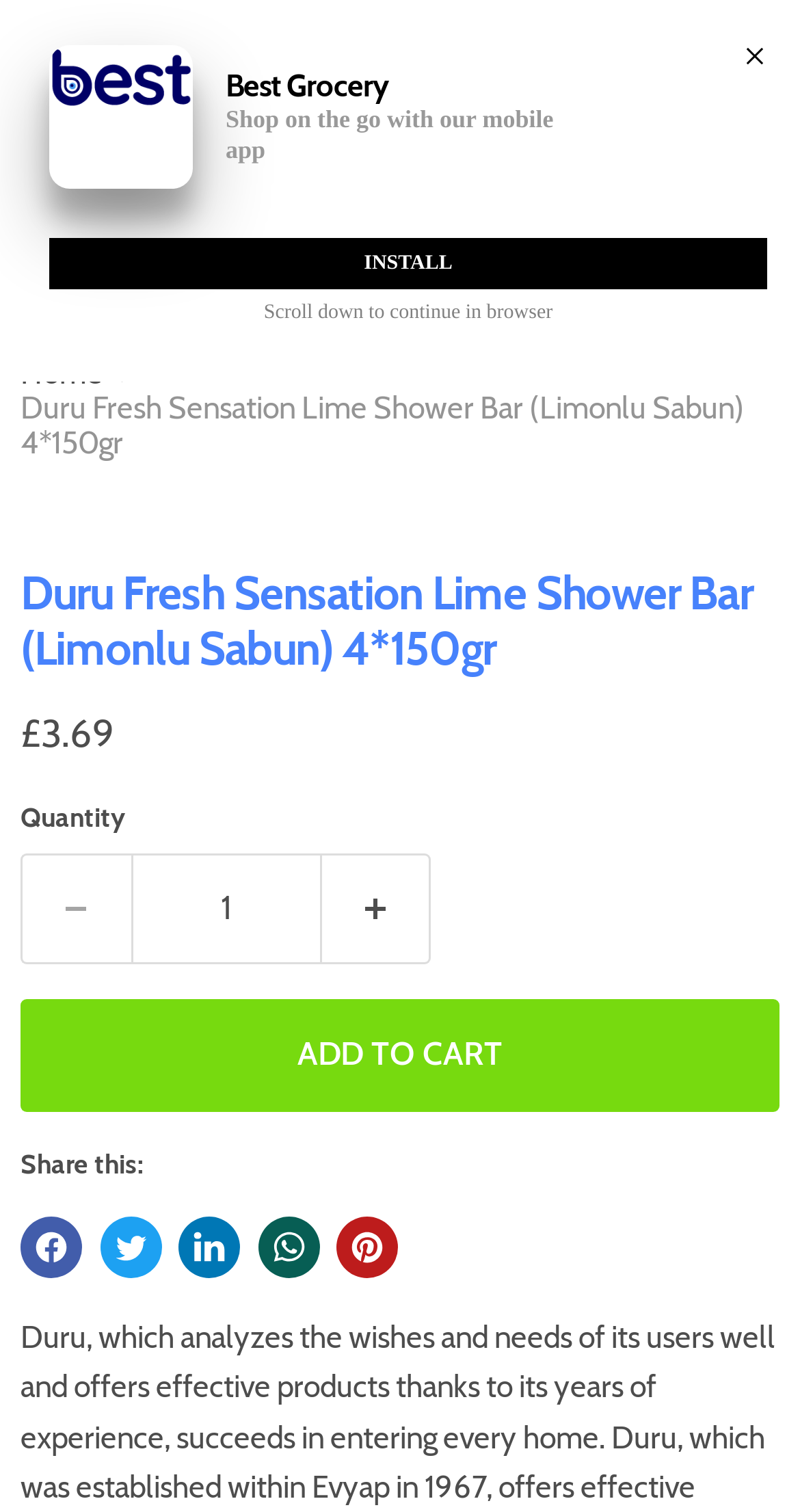Generate a thorough description of the webpage.

This webpage appears to be a product page for Duru Fresh Sensation Lime Shower Bar on an e-commerce website called Best Grocery. At the top left corner, there is a menu button and a search bar where users can input product names. On the top right corner, there is a link to view the shopping cart.

Below the search bar, there is a breadcrumb navigation menu that shows the user's current location on the website. The main product image is displayed on the left side of the page, with a heading that reads "Duru Fresh Sensation Lime Shower Bar (Limonlu Sabun) 4*150gr" and a price tag of £3.69. 

To the right of the product image, there is a section that allows users to adjust the quantity of the product they want to purchase. Below this section, there is an "ADD TO CART" button. 

Further down the page, there is a section that allows users to share the product on various social media platforms, including Facebook, Twitter, LinkedIn, WhatsApp, and Pinterest.

On the right side of the page, there is a section that promotes the website's mobile app, with a heading that reads "DOWNLOAD OUR APP" and a link to download the app. Below this section, there is a logo of the website and a heading that reads "Best Grocery".

There are a total of 7 images on the page, including the product image, the website's logo, and social media icons. There are also several buttons and links that allow users to navigate the website and perform various actions.